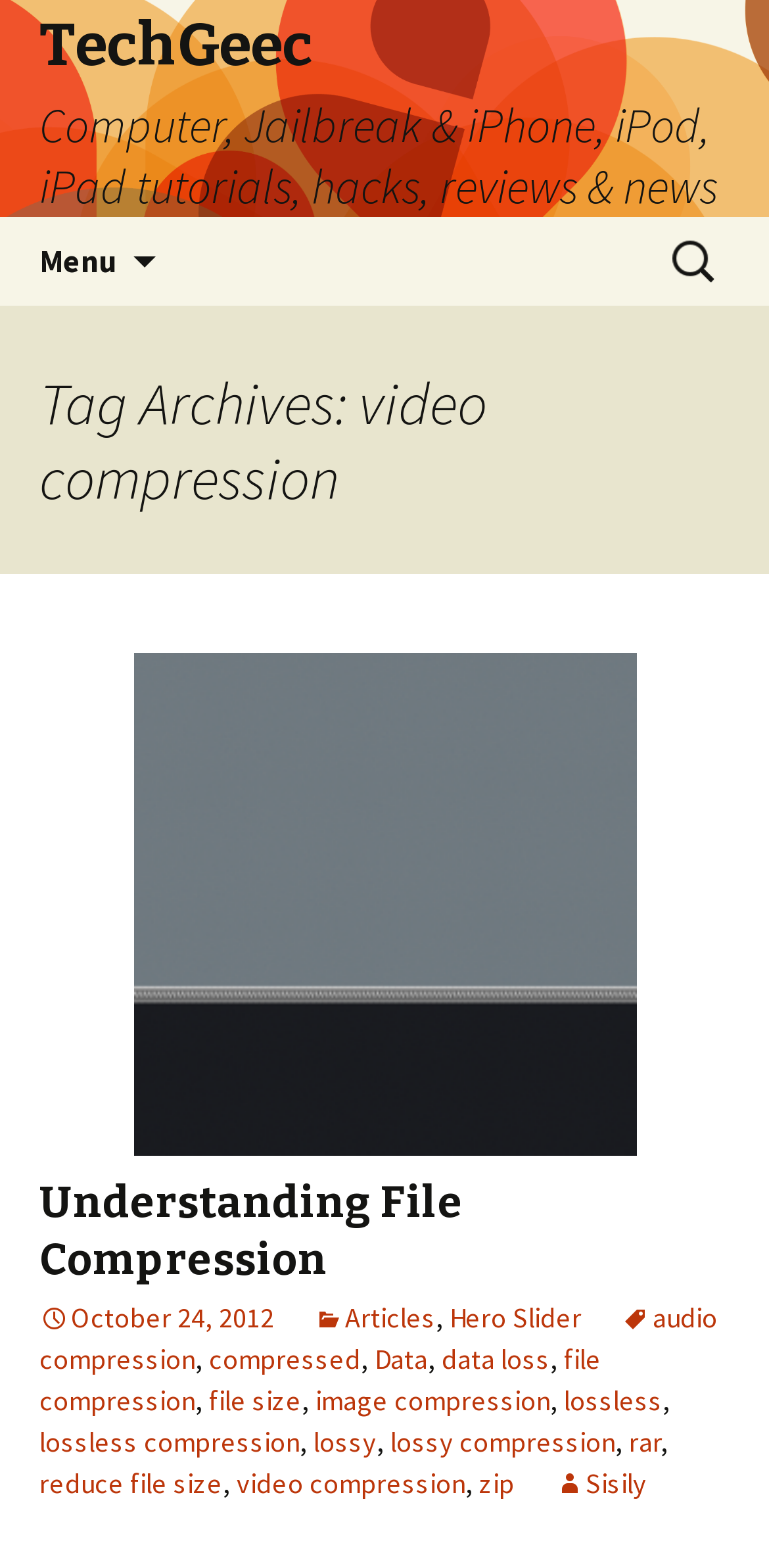How many images are there in the webpage? Observe the screenshot and provide a one-word or short phrase answer.

1